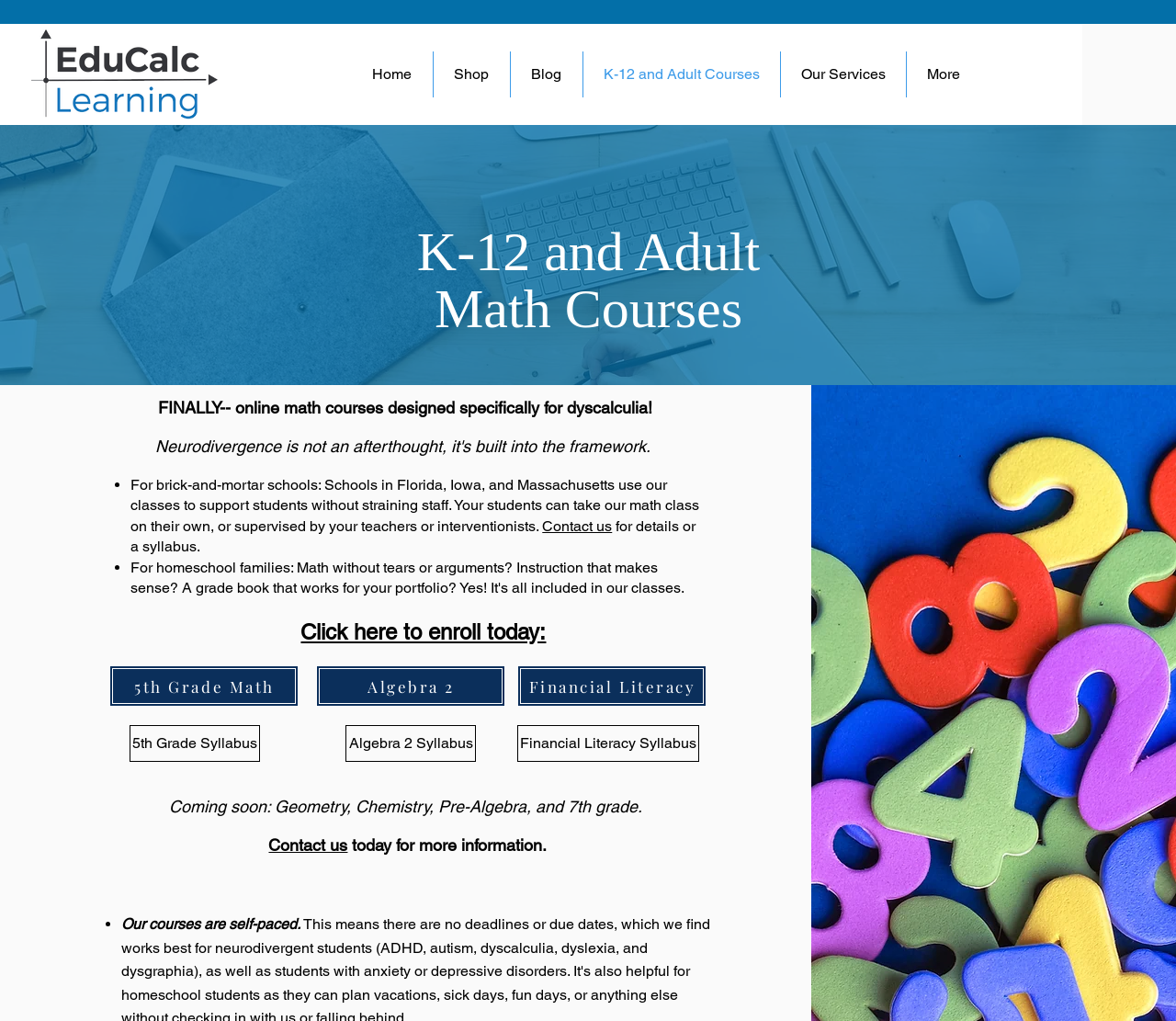Please reply to the following question using a single word or phrase: 
What is the main purpose of the website?

Dyscalculia training